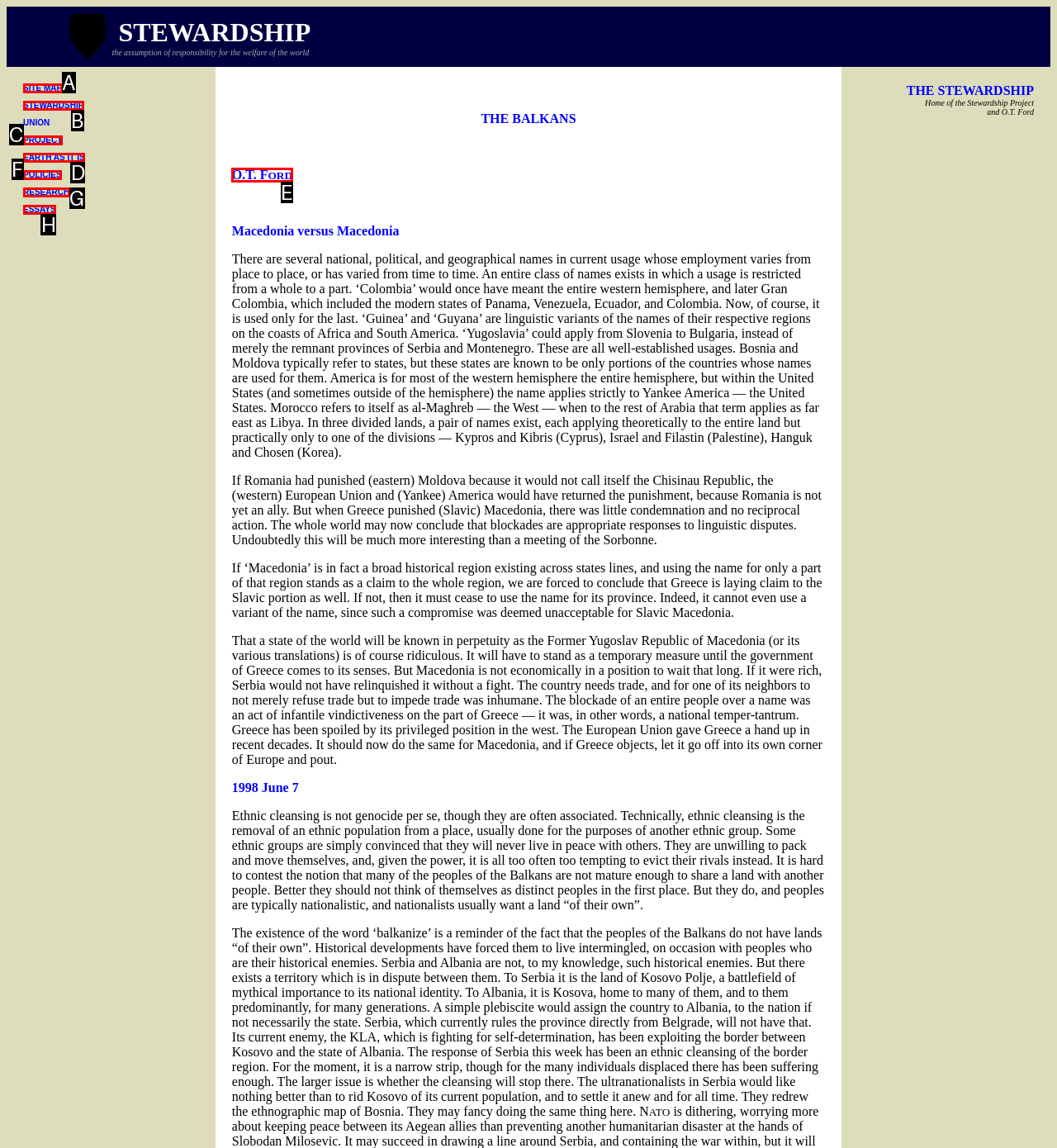Determine which HTML element best suits the description: O.T. FORD. Reply with the letter of the matching option.

E